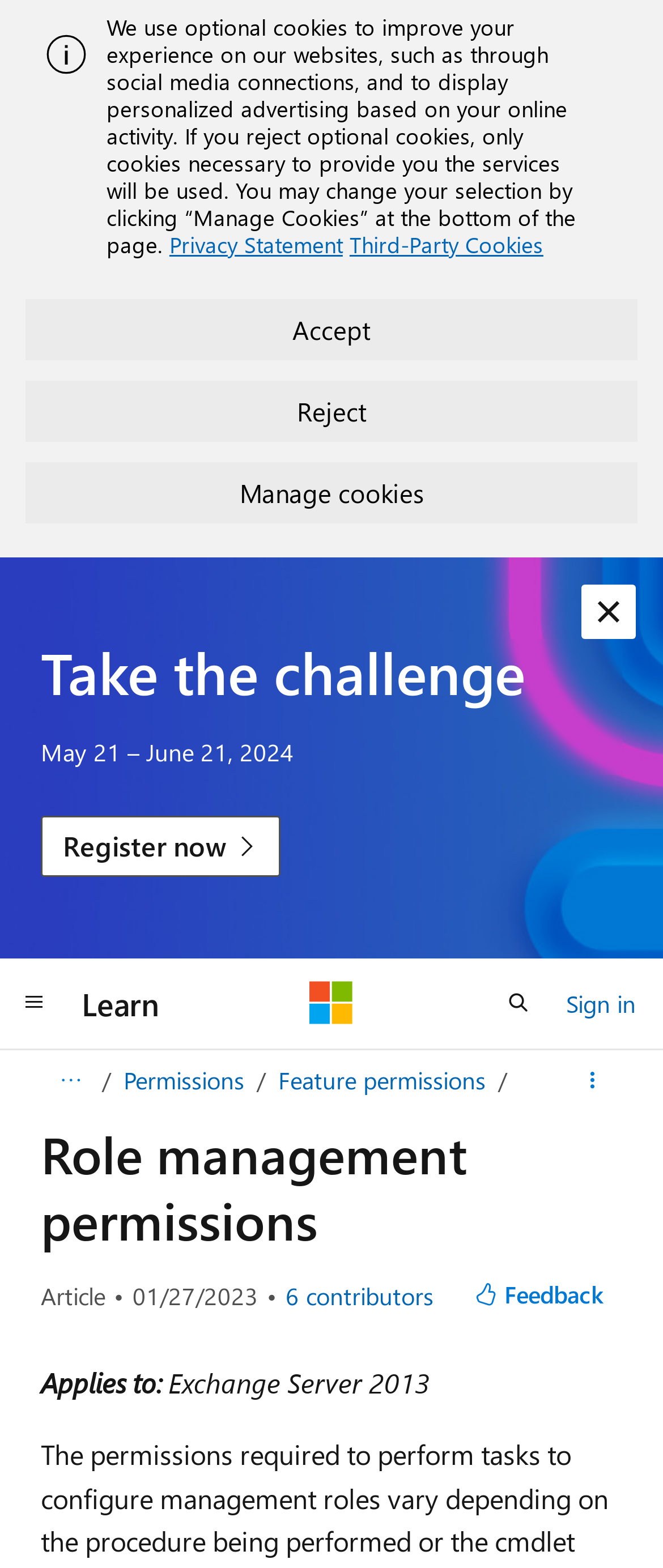Indicate the bounding box coordinates of the clickable region to achieve the following instruction: "View all contributors."

[0.431, 0.818, 0.654, 0.835]